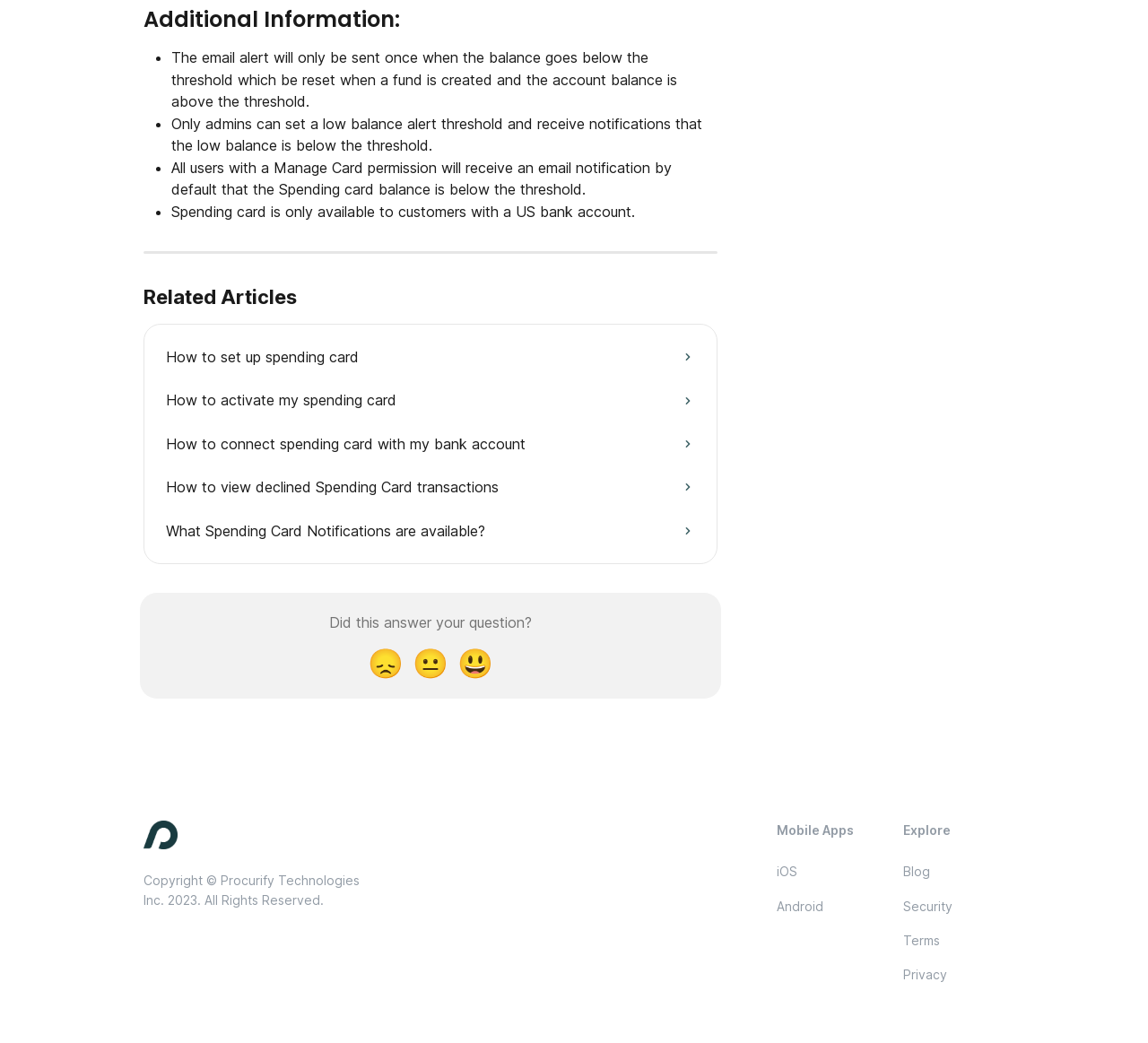What is the copyright information at the bottom of the page?
Please provide a single word or phrase based on the screenshot.

Copyright 2023 Procurify Technologies Inc.